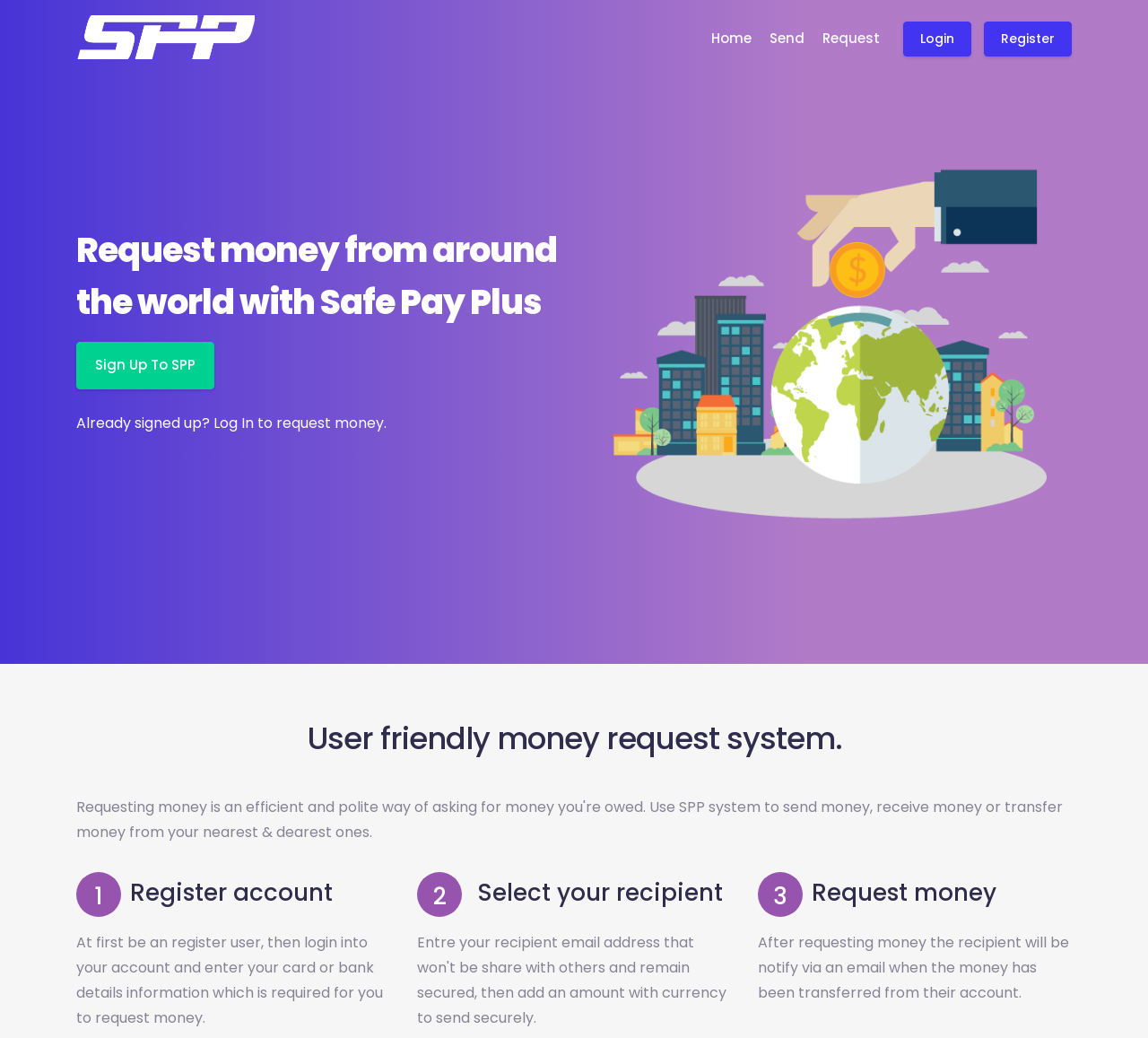Find and provide the bounding box coordinates for the UI element described here: "recreational kayaks a popular choice". The coordinates should be given as four float numbers between 0 and 1: [left, top, right, bottom].

None